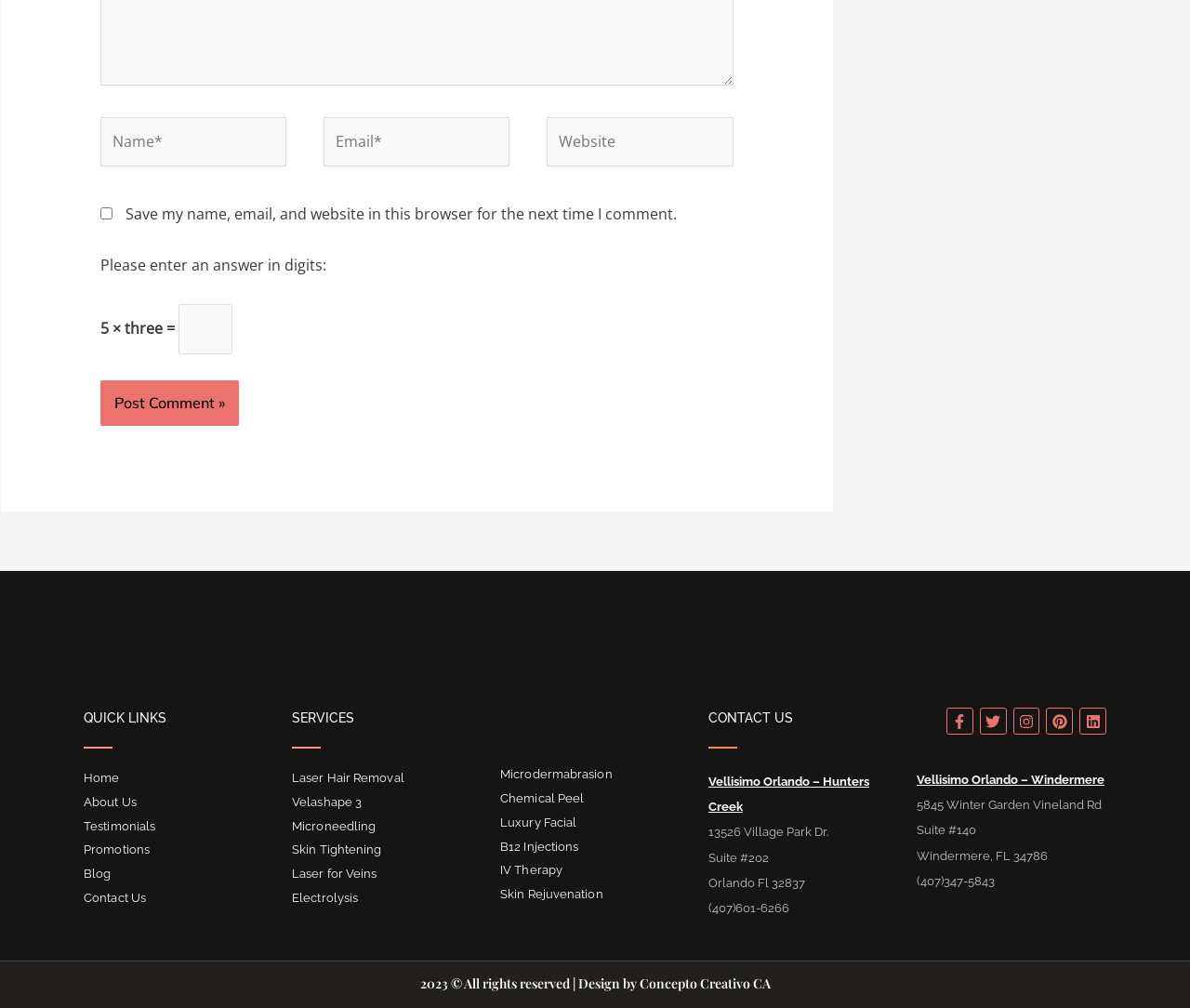What are the two locations of Vellisimo?
Provide a fully detailed and comprehensive answer to the question.

The webpage provides contact information for two locations of Vellisimo: Vellisimo Orlando – Hunters Creek and Vellisimo Orlando – Windermere. These locations are likely physical addresses where customers can visit for services.